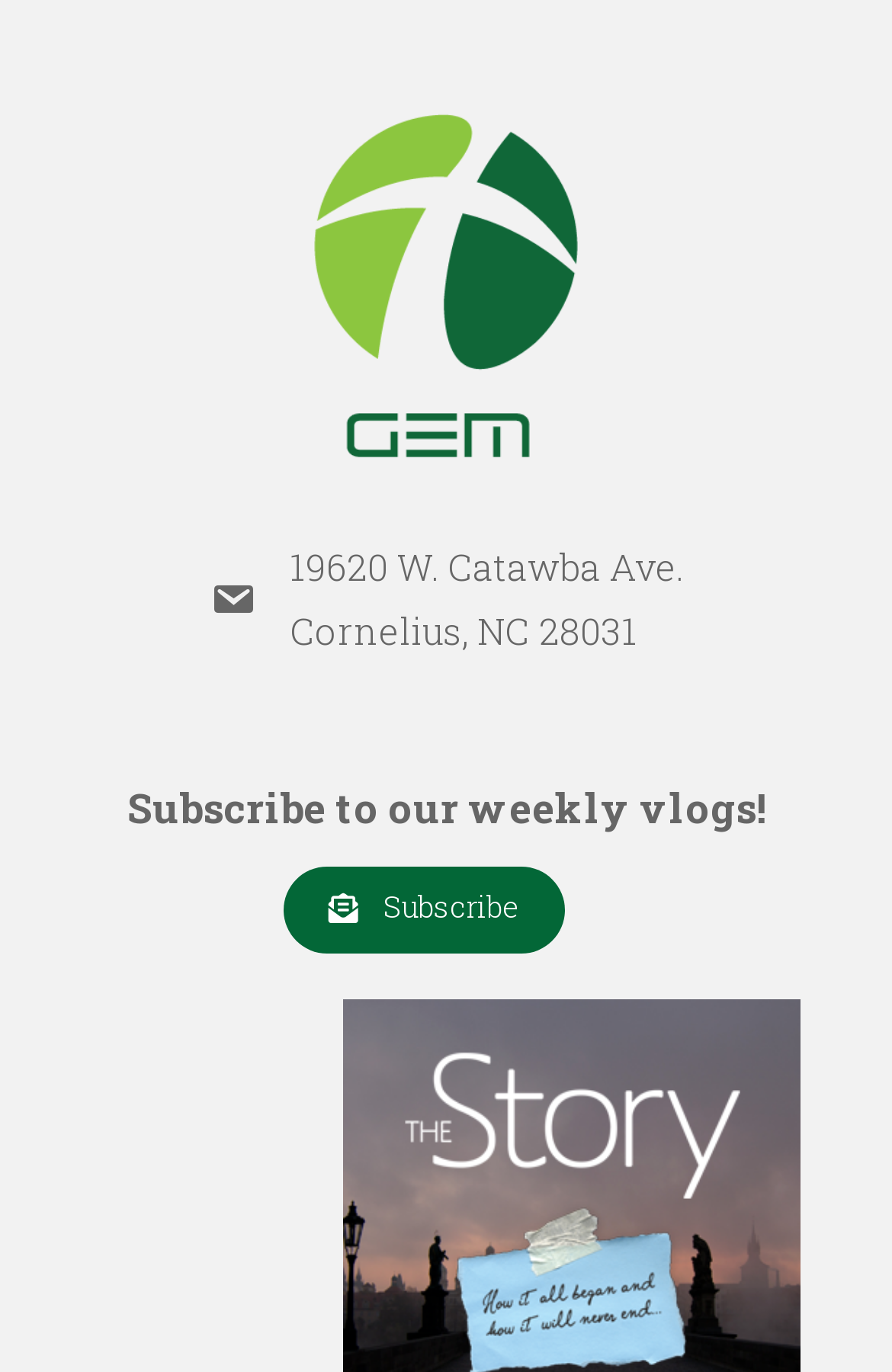Using the format (top-left x, top-left y, bottom-right x, bottom-right y), provide the bounding box coordinates for the described UI element. All values should be floating point numbers between 0 and 1: Subscribe

[0.317, 0.632, 0.632, 0.696]